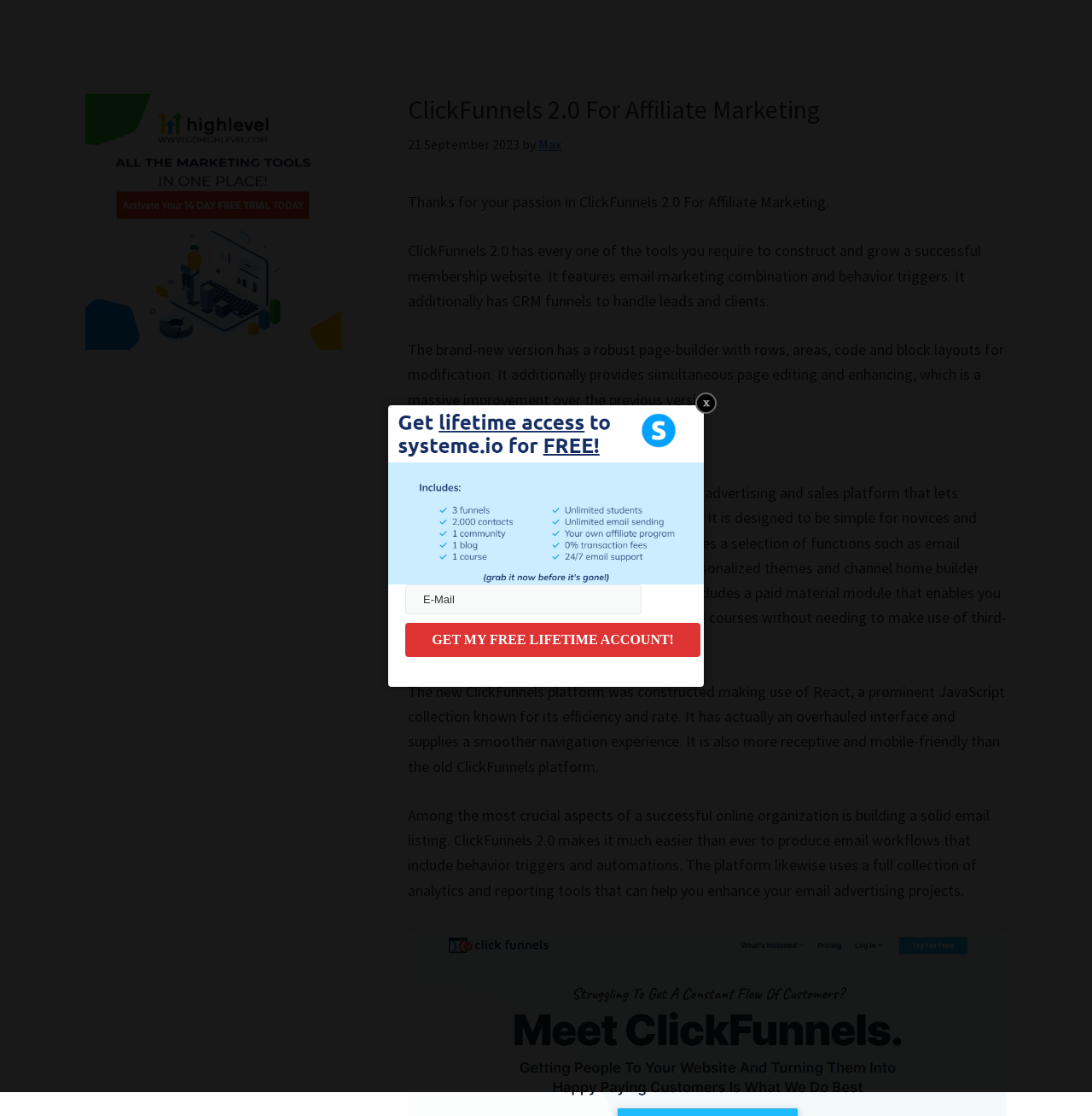What is ClickFunnels 2.0 used for?
Give a detailed and exhaustive answer to the question.

Based on the webpage content, ClickFunnels 2.0 is an all-in-one marketing and sales platform that lets customers build high-converting sales funnels. It provides a selection of functions such as email marketing automation, analytics tracking, personalized themes, and channel home builder capability.